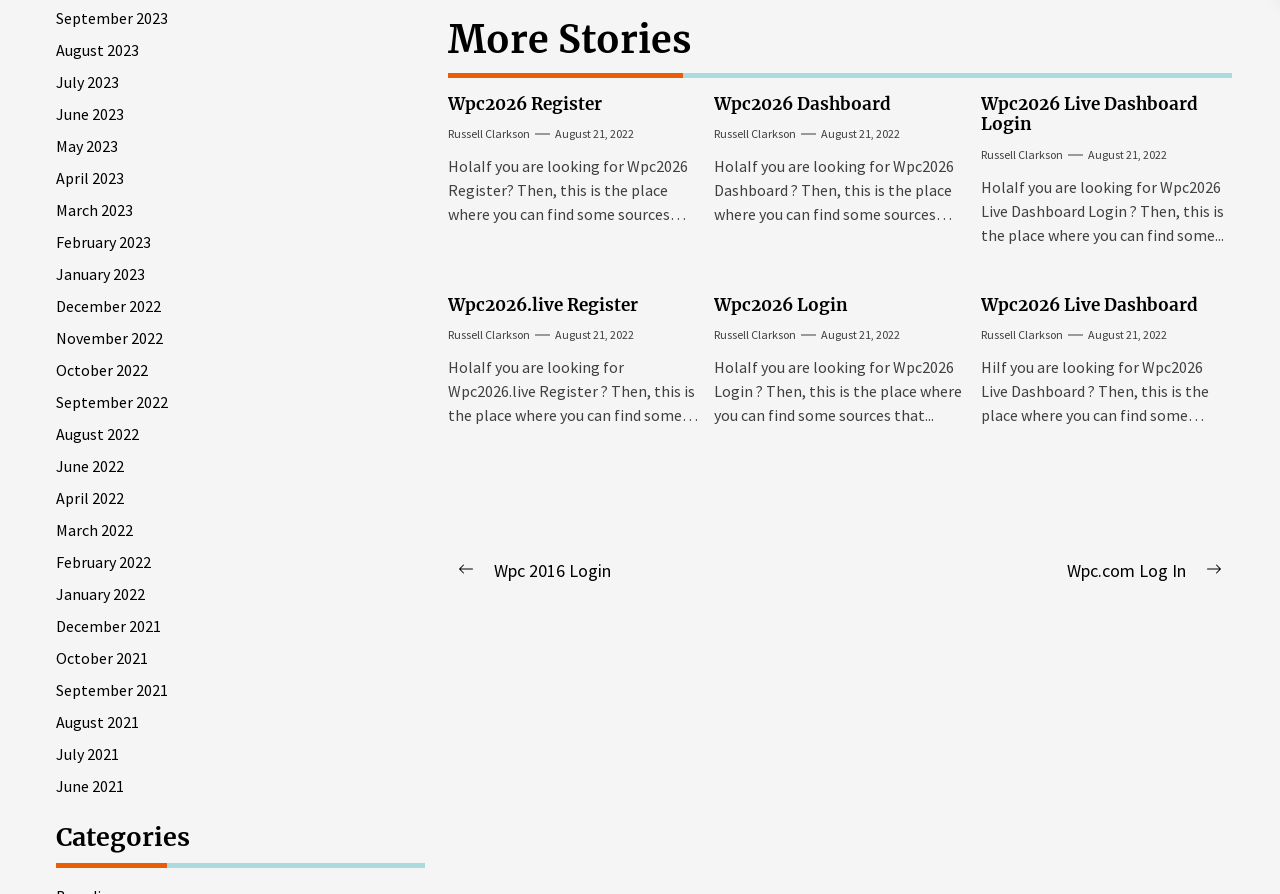What is the title of the first article?
Examine the screenshot and reply with a single word or phrase.

Wpc2026 Register